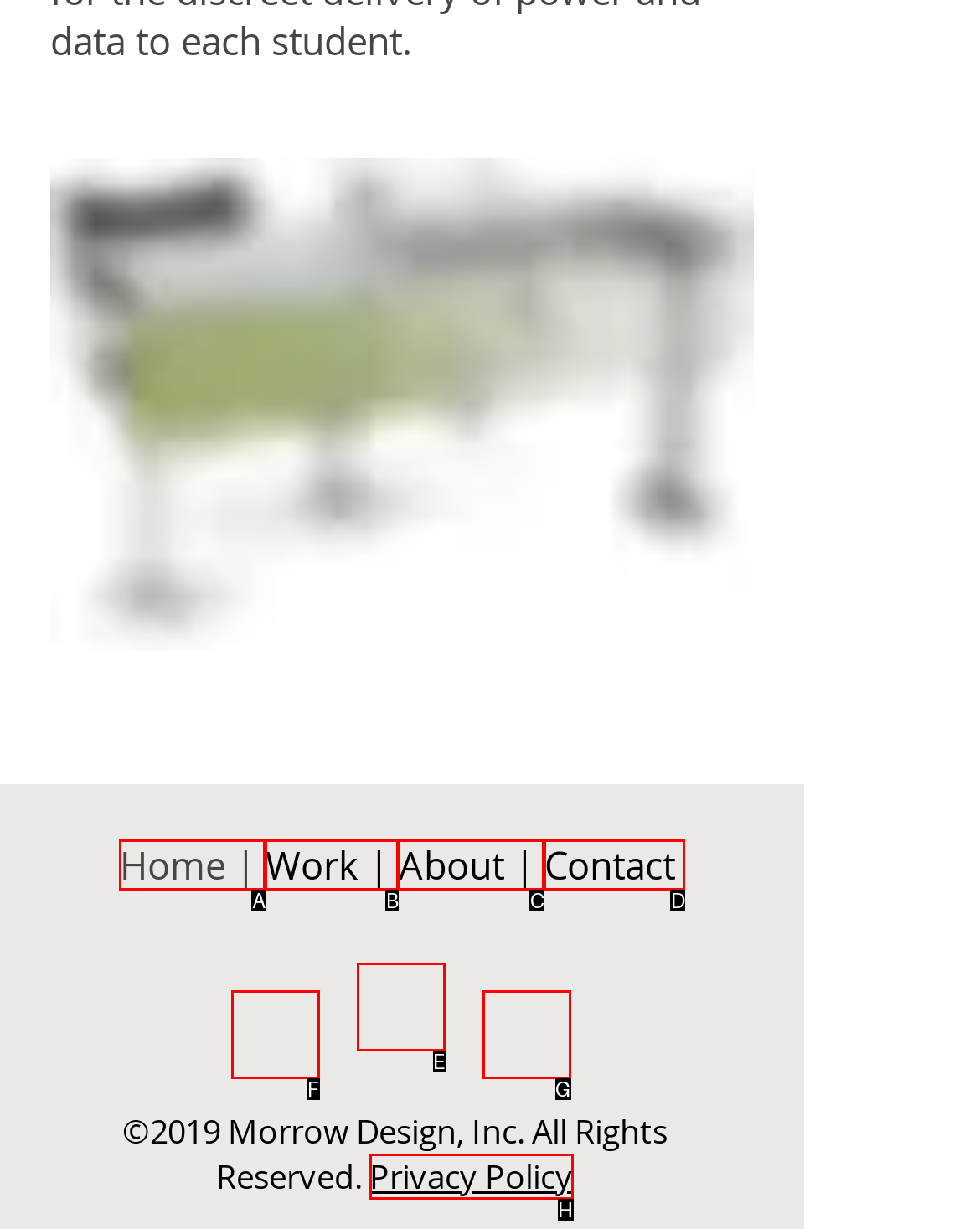Please provide the letter of the UI element that best fits the following description: Work |
Respond with the letter from the given choices only.

B